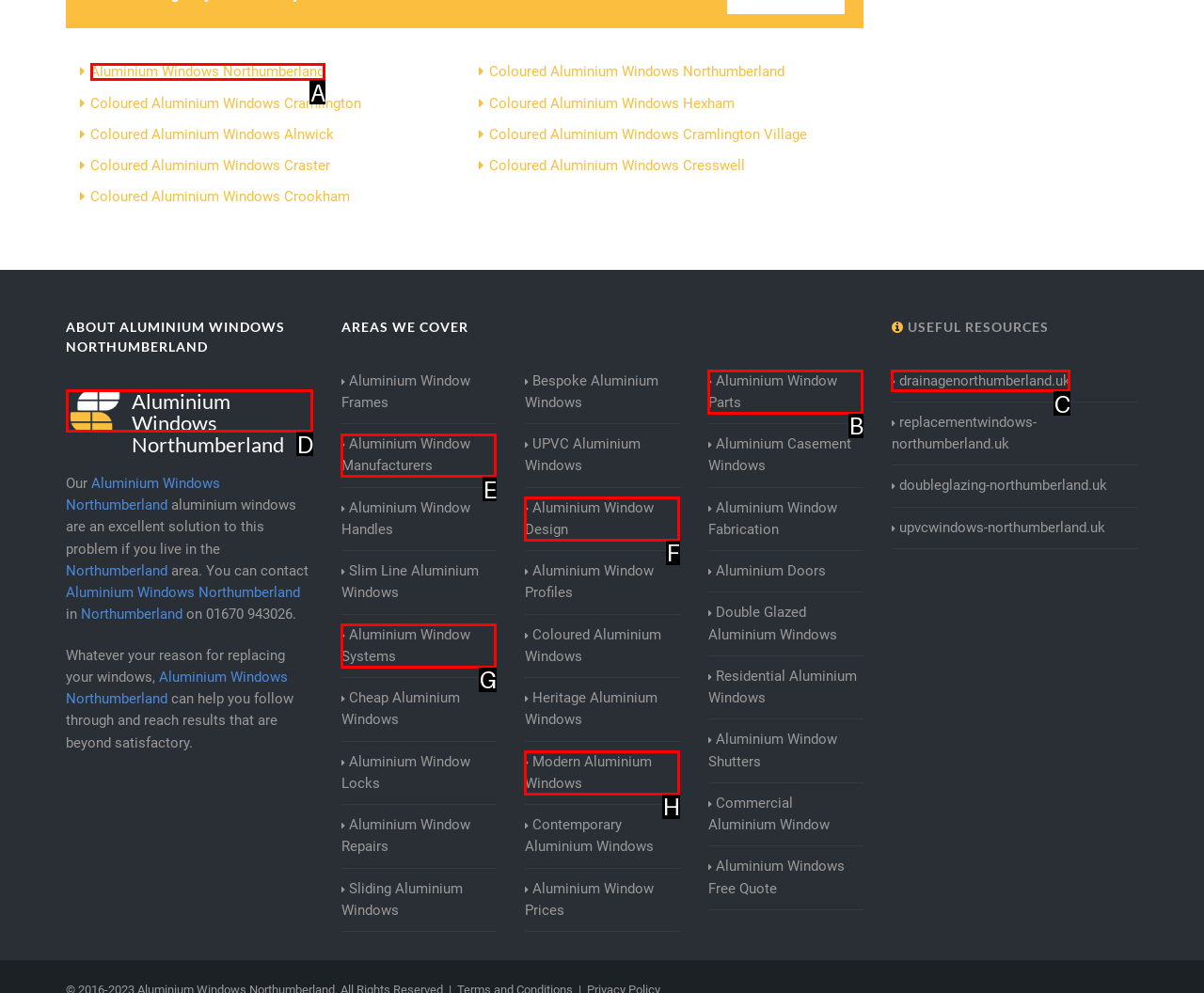Which option should be clicked to complete this task: Click on Aluminium Windows Northumberland
Reply with the letter of the correct choice from the given choices.

A